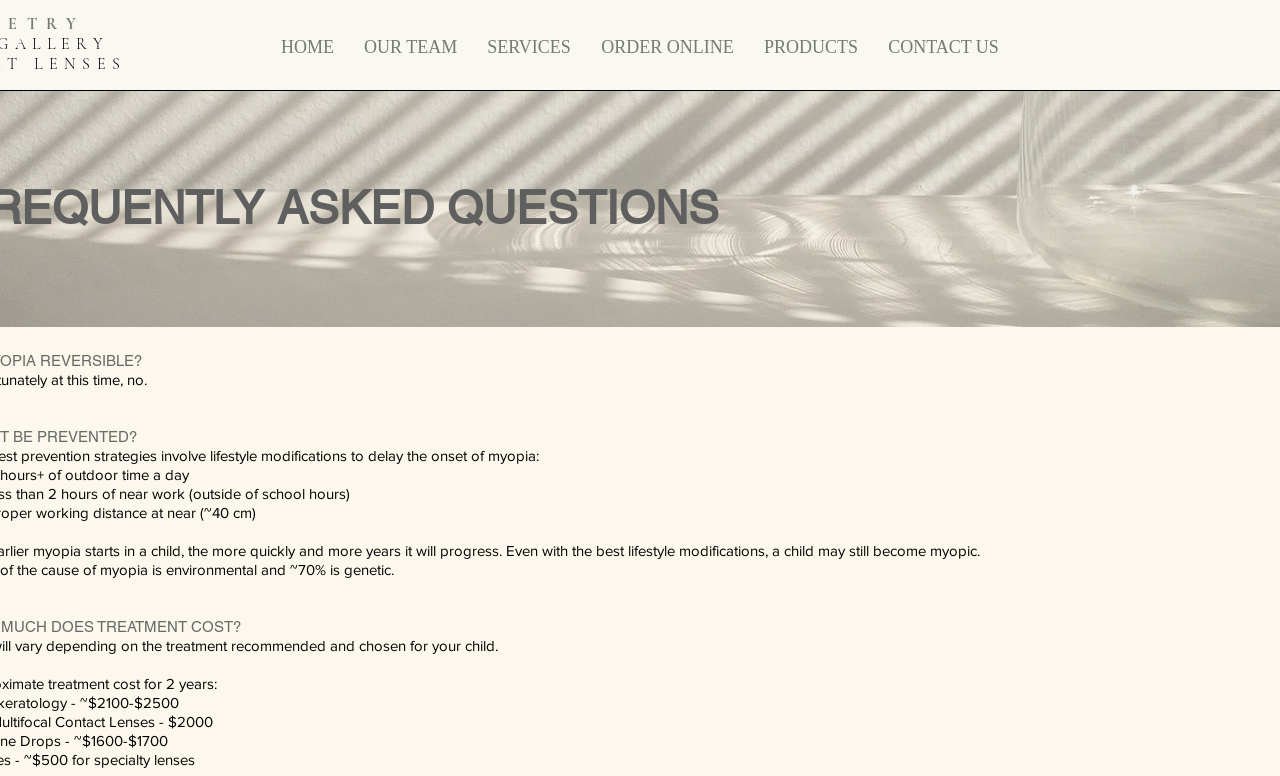What is the image on the webpage about?
By examining the image, provide a one-word or phrase answer.

Light and Shadow